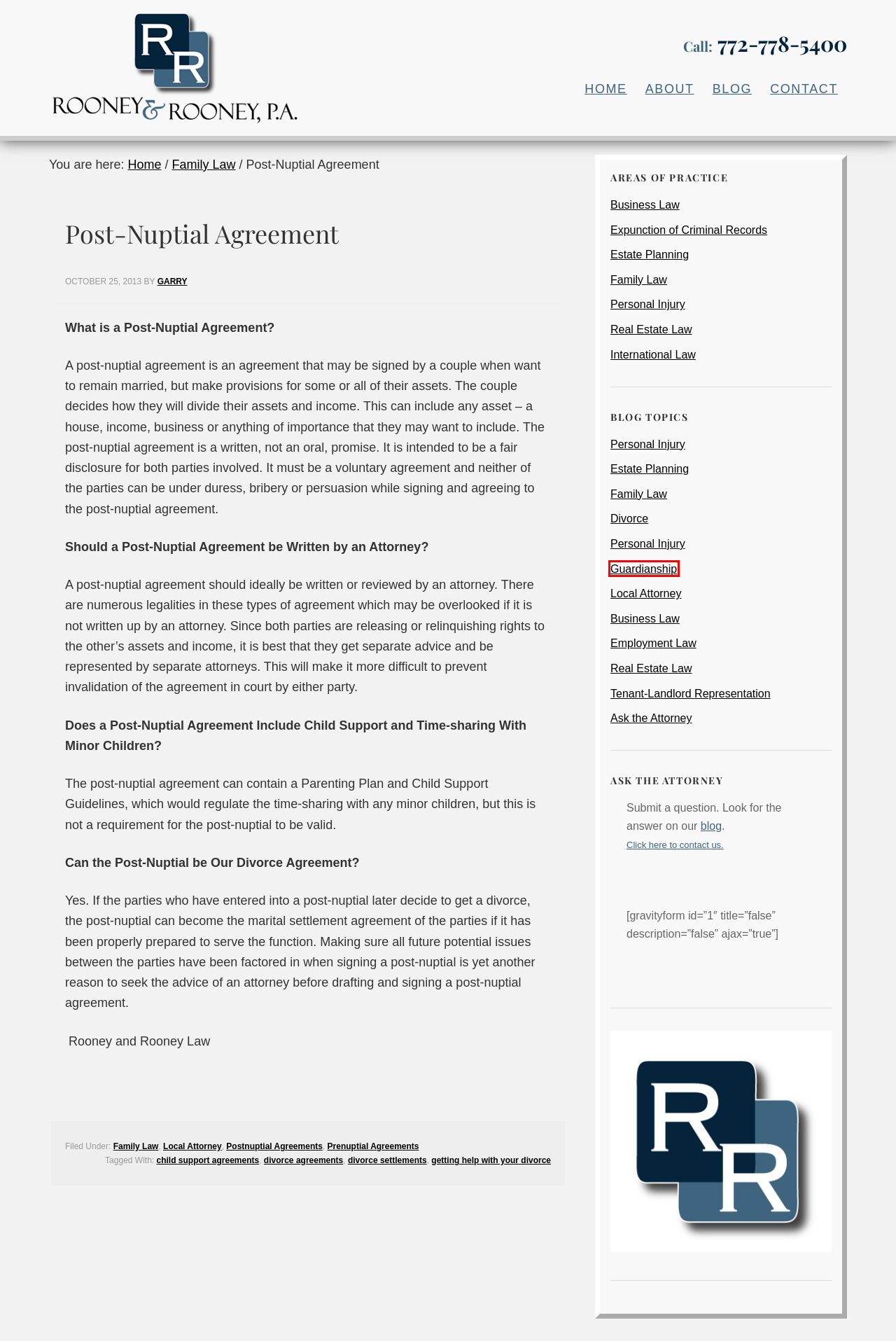Analyze the given webpage screenshot and identify the UI element within the red bounding box. Select the webpage description that best matches what you expect the new webpage to look like after clicking the element. Here are the candidates:
A. About Rooney & Rooney, P.A.
B. Real Estate Law
C. getting help with your divorce
D. Prenuptial Agreements
E. child support agreements
F. Personal Injury
G. divorce agreements
H. Guardianship

H